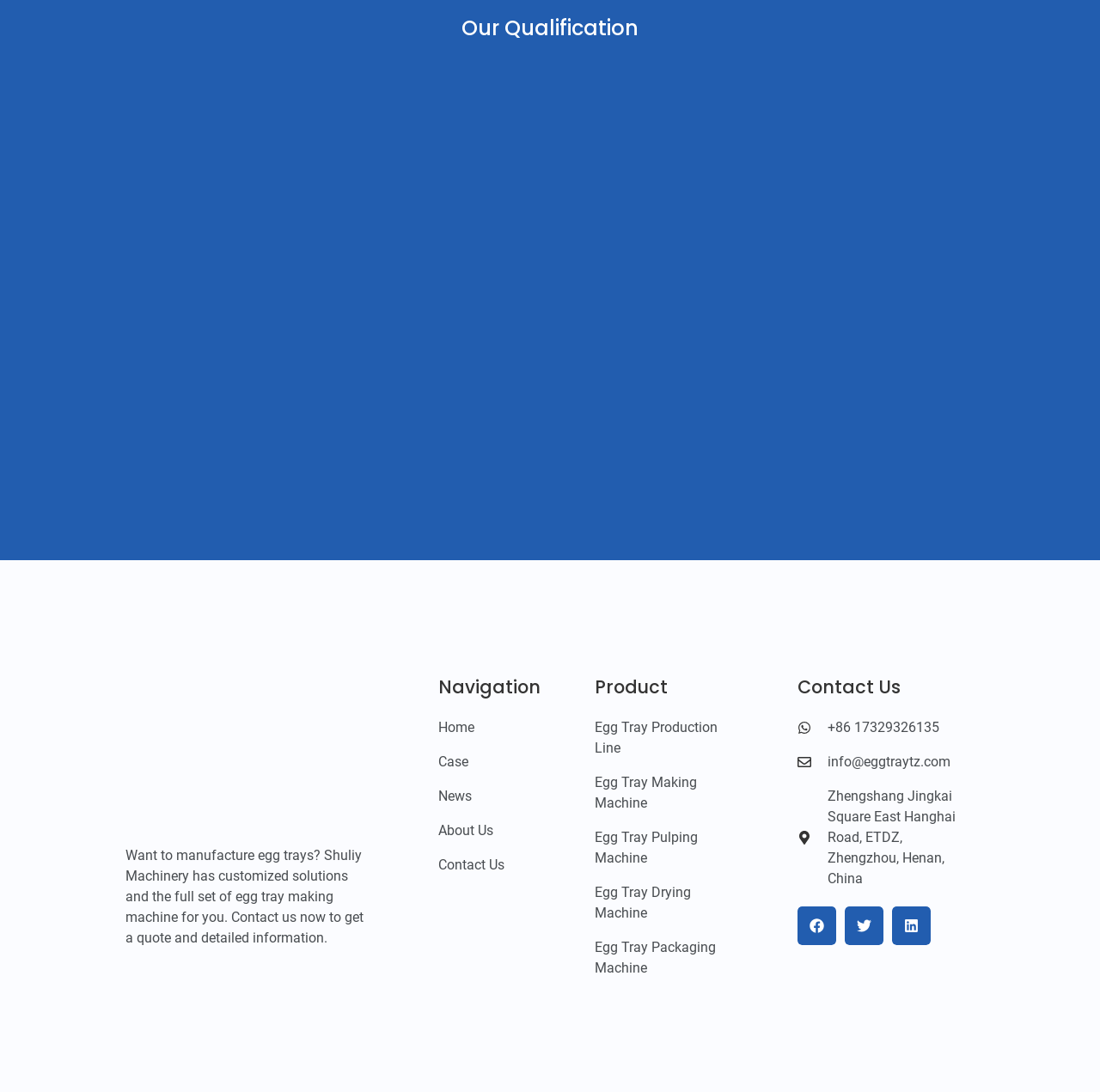Use one word or a short phrase to answer the question provided: 
What social media platforms can I share the company's information on?

Facebook, Twitter, LinkedIn